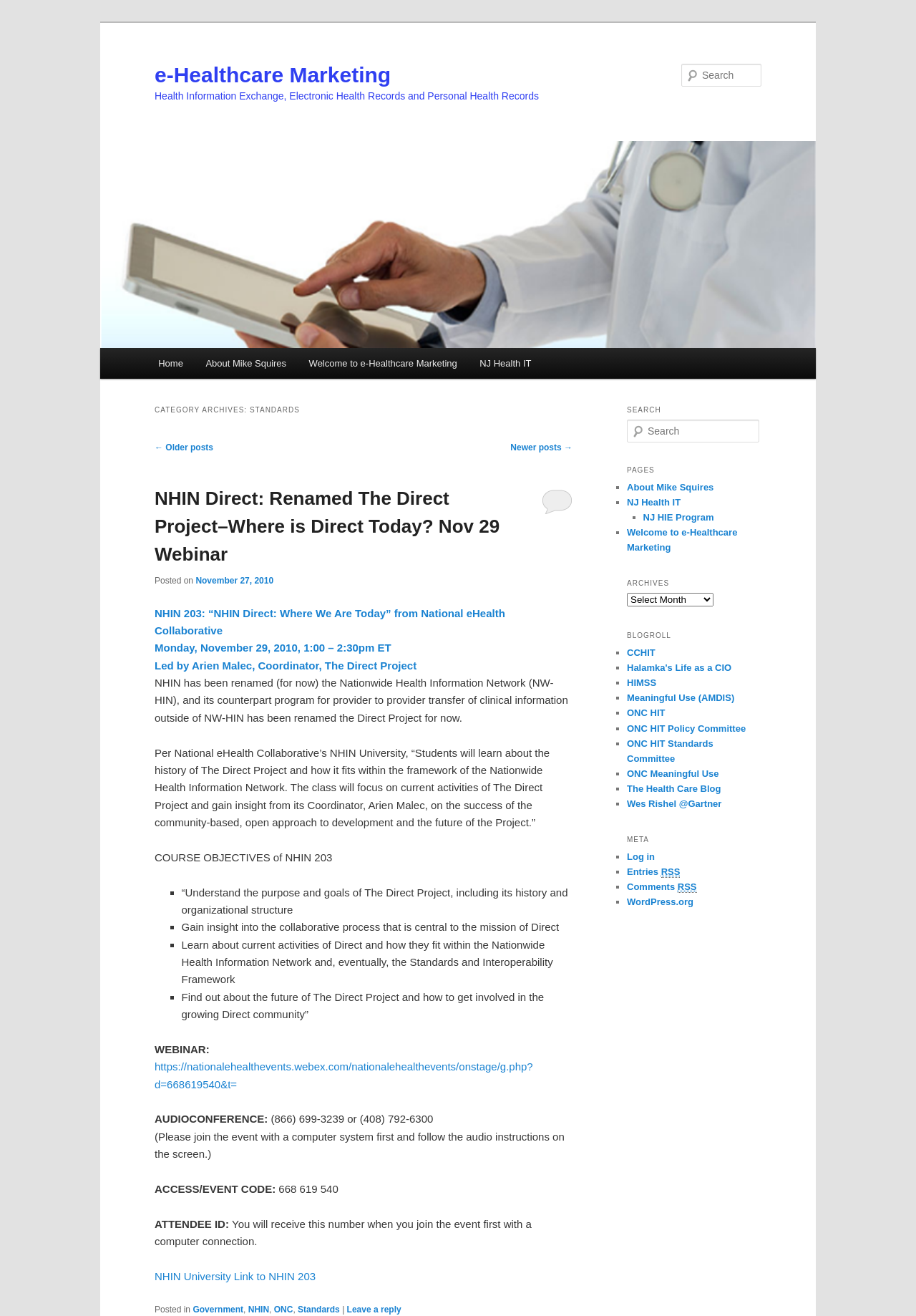Locate the bounding box coordinates of the segment that needs to be clicked to meet this instruction: "Read NHIN Direct: Renamed The Direct Project–Where is Direct Today? Nov 29 Webinar".

[0.169, 0.371, 0.545, 0.429]